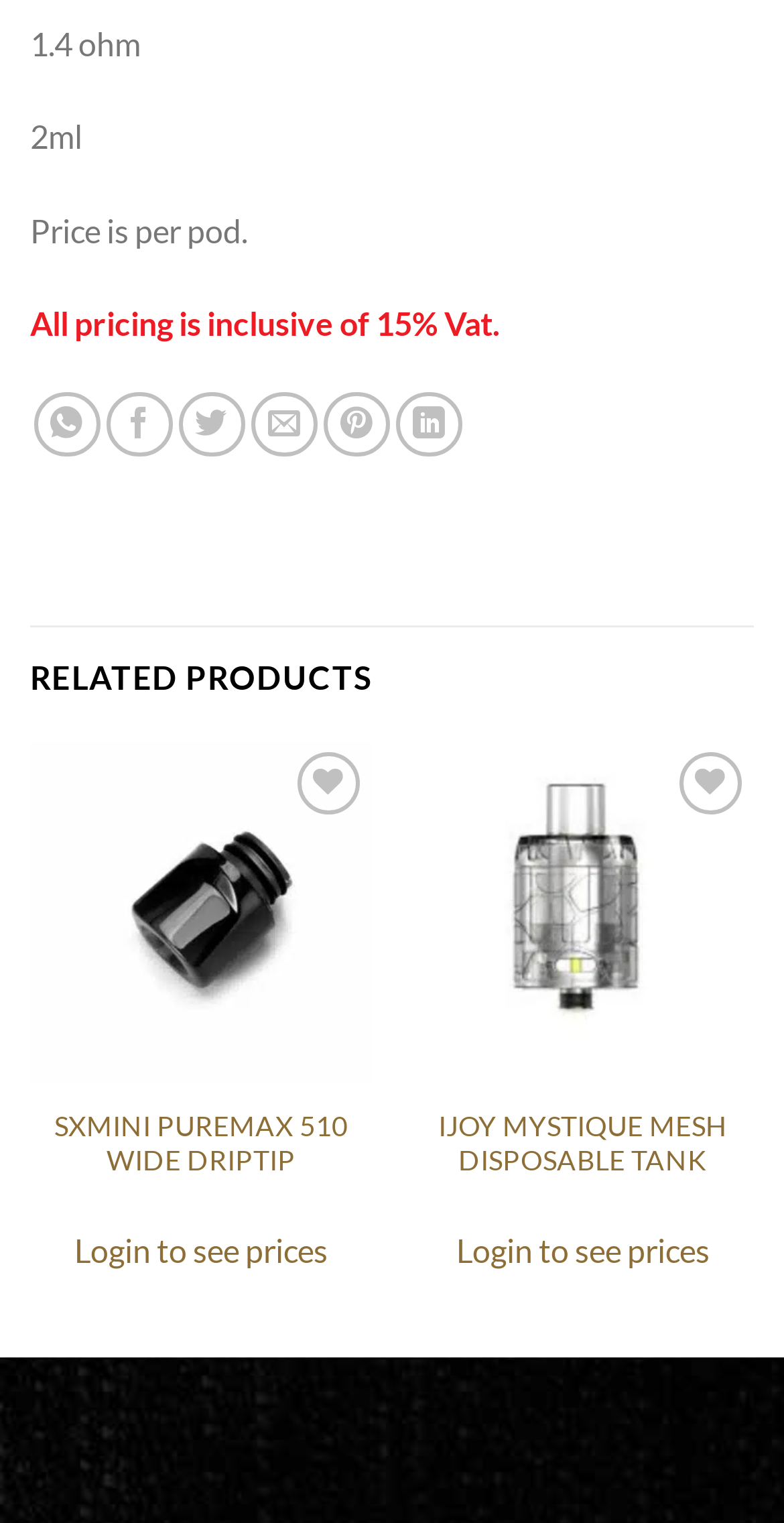Determine the bounding box coordinates for the UI element with the following description: "Add to Wishlist". The coordinates should be four float numbers between 0 and 1, represented as [left, top, right, bottom].

[0.829, 0.545, 0.936, 0.584]